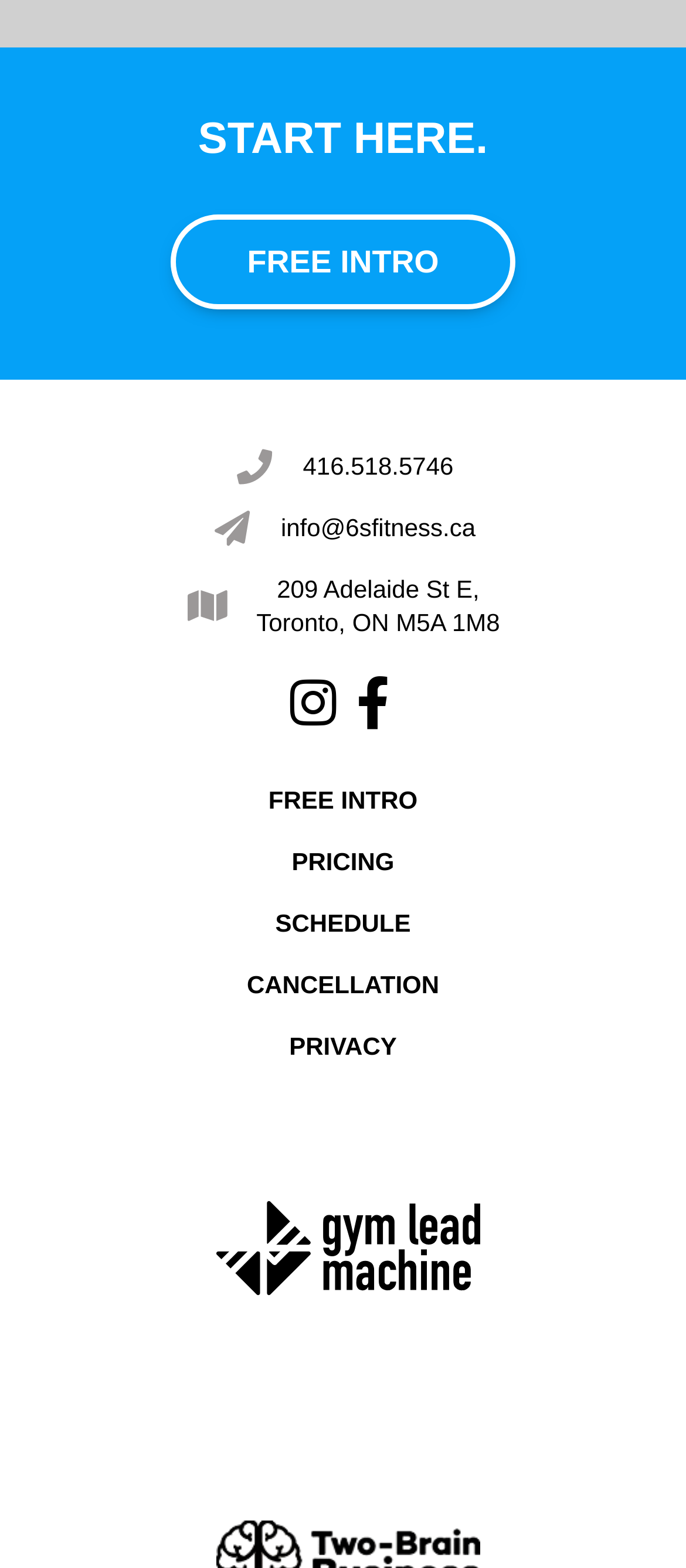Locate the bounding box coordinates of the region to be clicked to comply with the following instruction: "Click on the 'FREE INTRO' link". The coordinates must be four float numbers between 0 and 1, in the form [left, top, right, bottom].

[0.25, 0.136, 0.75, 0.197]